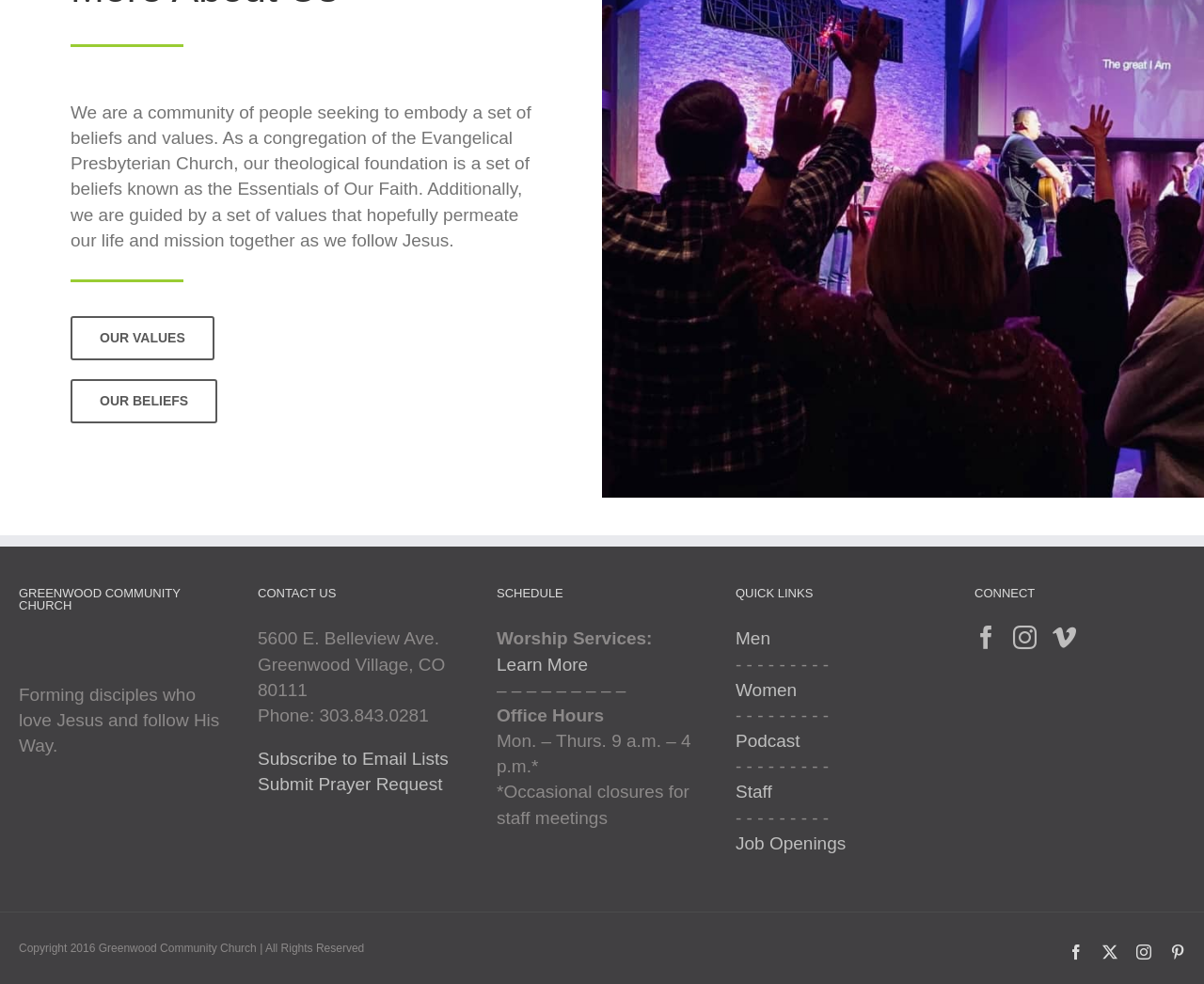For the element described, predict the bounding box coordinates as (top-left x, top-left y, bottom-right x, bottom-right y). All values should be between 0 and 1. Element description: Submit Prayer Request

[0.214, 0.787, 0.368, 0.807]